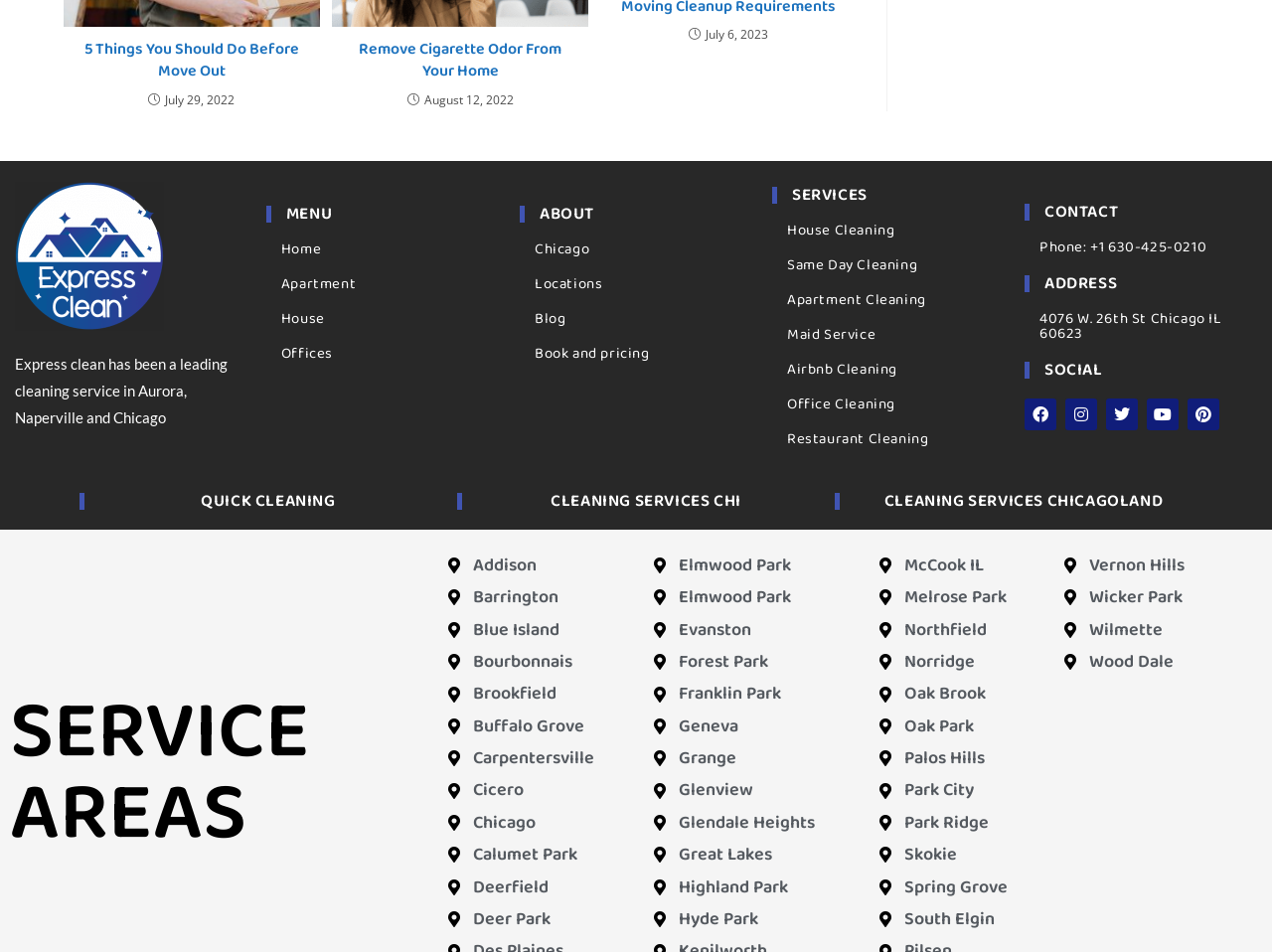What areas does the company serve?
Please provide a comprehensive answer based on the contents of the image.

I found a list of areas that the company serves, including 'Addison', 'Barrington', 'Blue Island', and many others, which are listed under the 'SERVICE AREAS' heading at the bottom of the webpage.